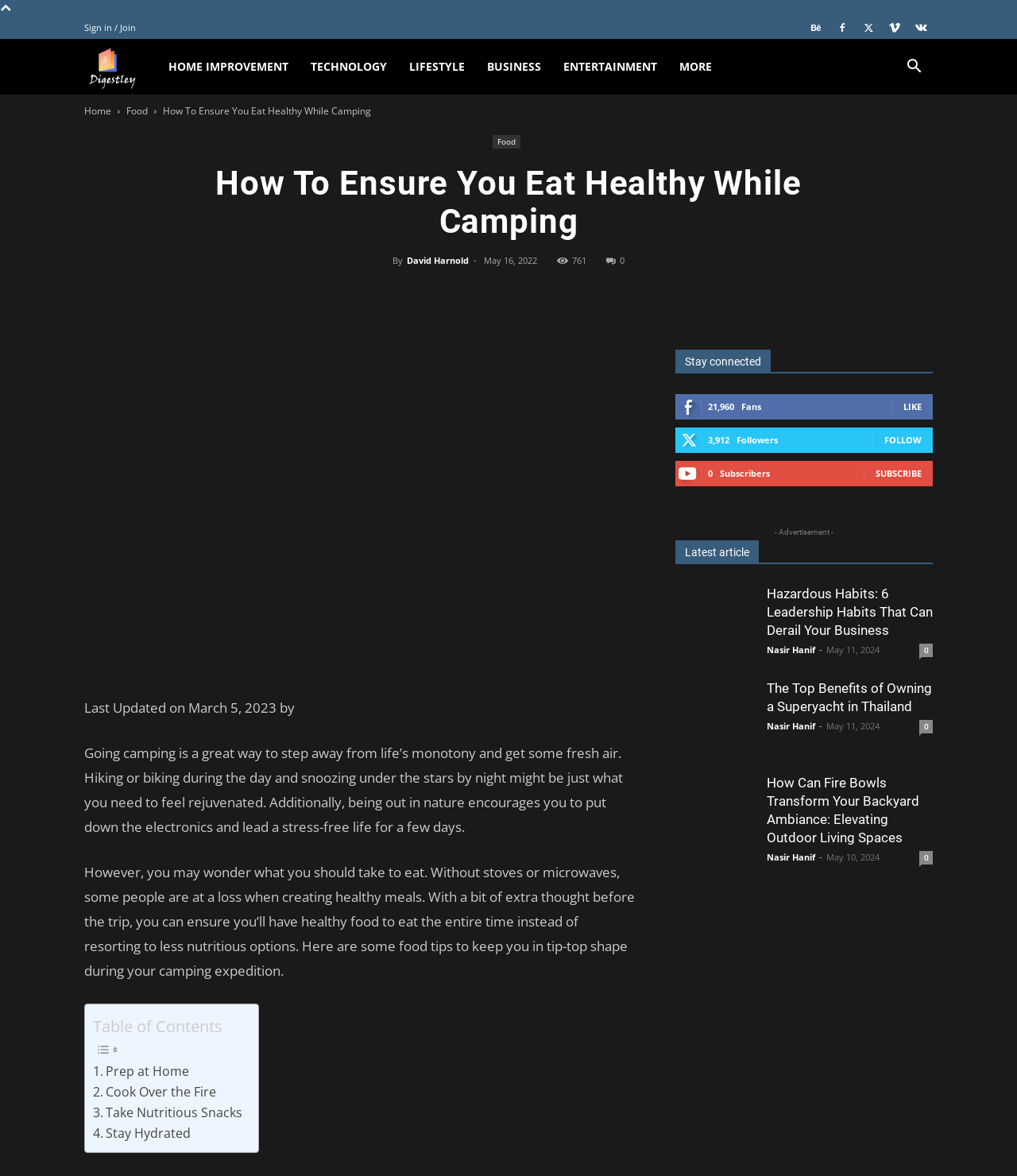Can you find and provide the main heading text of this webpage?

How To Ensure You Eat Healthy While Camping